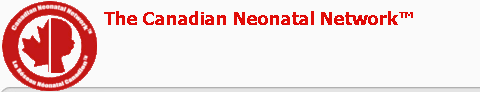Summarize the image with a detailed caption.

This image represents the logo of "The Canadian Neonatal Network™" (CNN), a collaborative body of researchers focused on neonatal care in Canada. The logo features a stylized maple leaf, symbolizing its Canadian identity, alongside the organization’s name prominently displayed in red. Established in 1995, the CNN plays a crucial role in advancing neonatal health through research and collaboration across multiple hospitals and universities nationwide. The design of the logo reflects the Network's commitment to improving health outcomes for newborns and providing a platform for interdisciplinary research dedicated to neonatal care excellence.